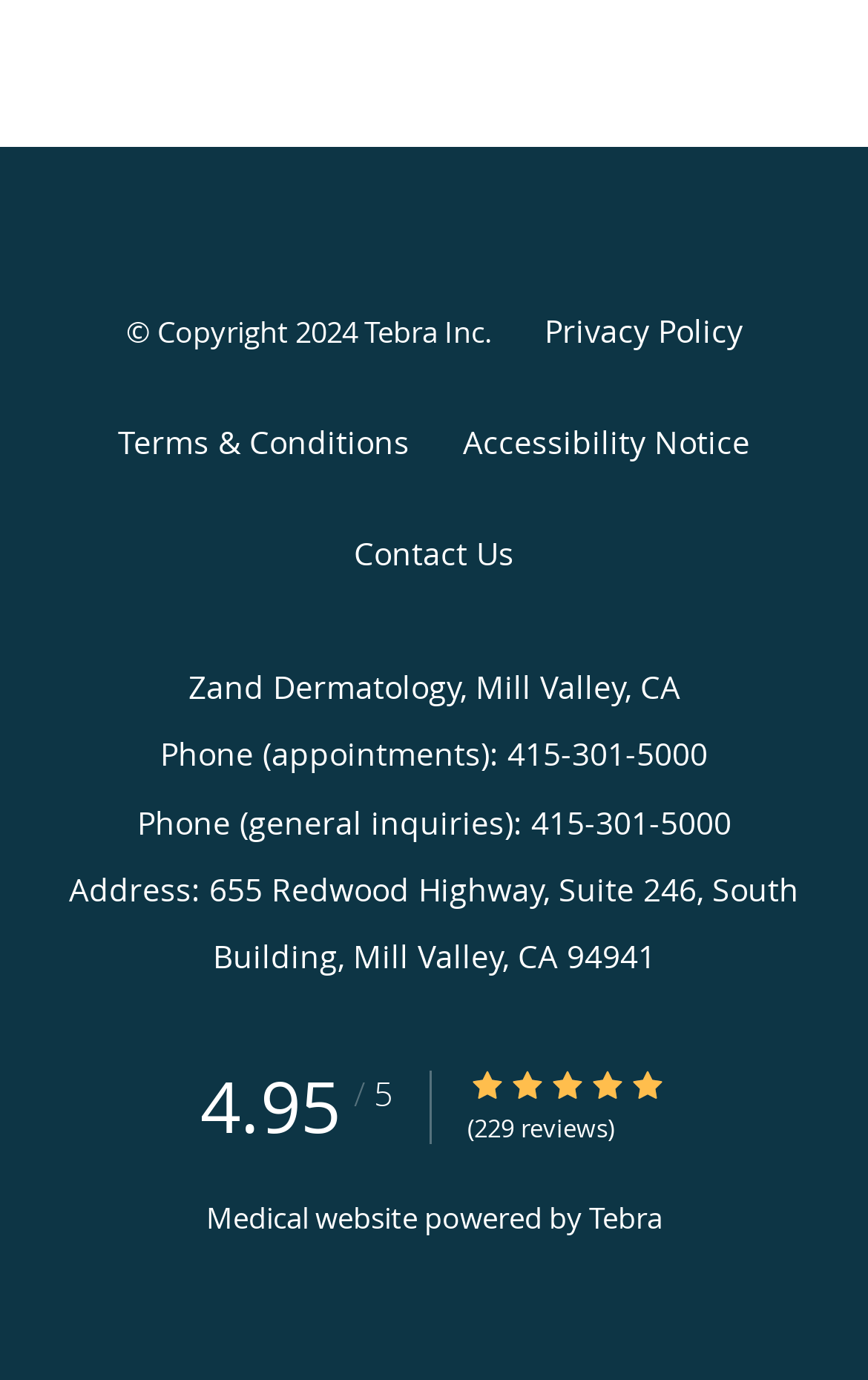Find the bounding box coordinates for the HTML element specified by: "No Comments".

None